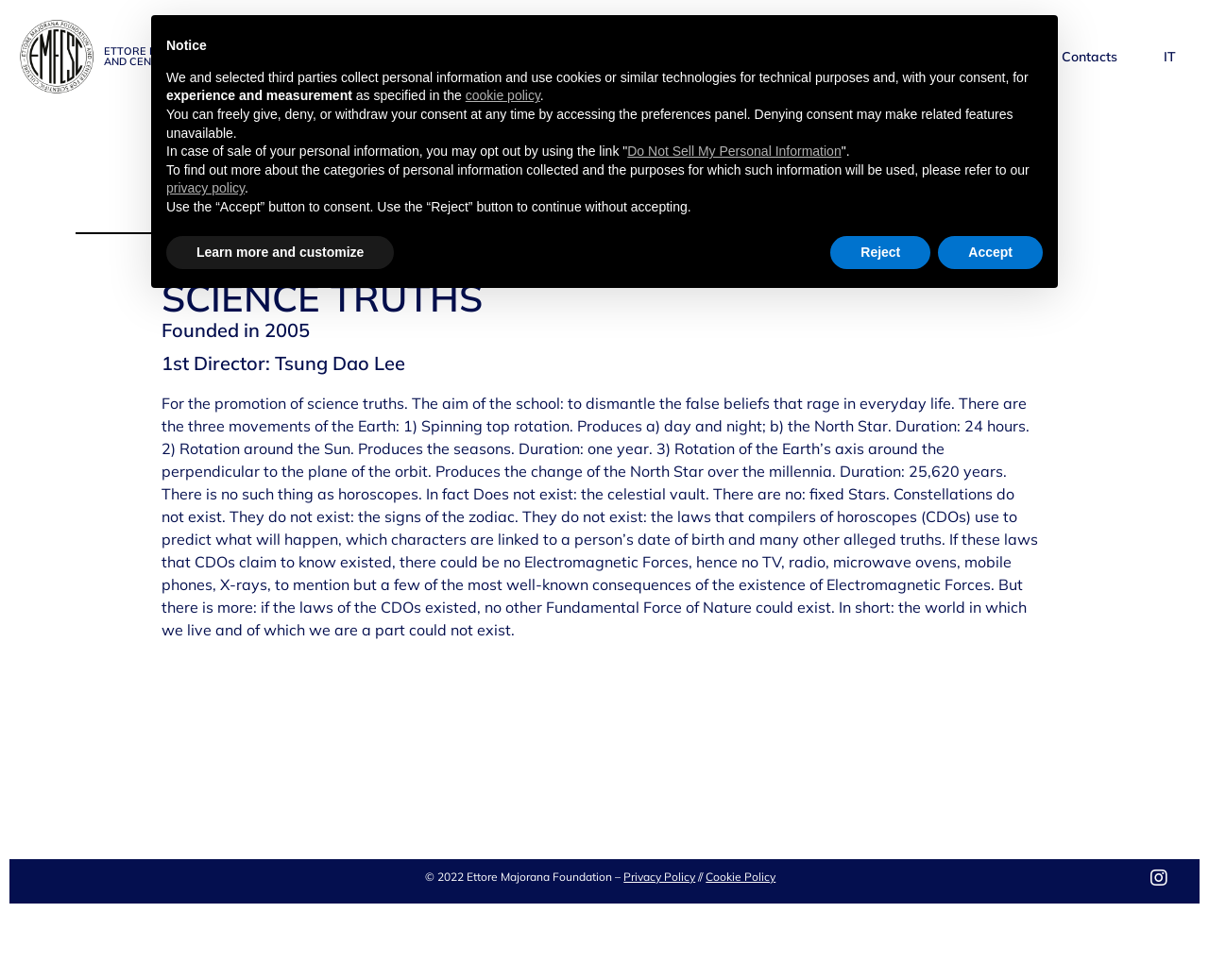For the element described, predict the bounding box coordinates as (top-left x, top-left y, bottom-right x, bottom-right y). All values should be between 0 and 1. Element description: Fifth Estate Collective

None